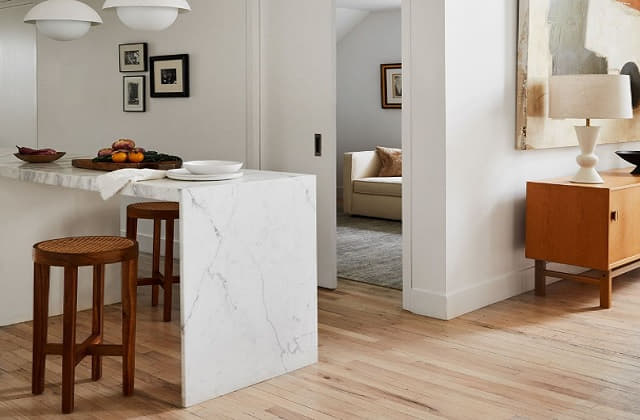Utilize the information from the image to answer the question in detail:
What type of lights are hanging above the island?

According to the caption, the bright and airy environment is enhanced by 'strategically placed pendant lights hanging above the island', which suggests that the type of lights above the island are pendant lights.